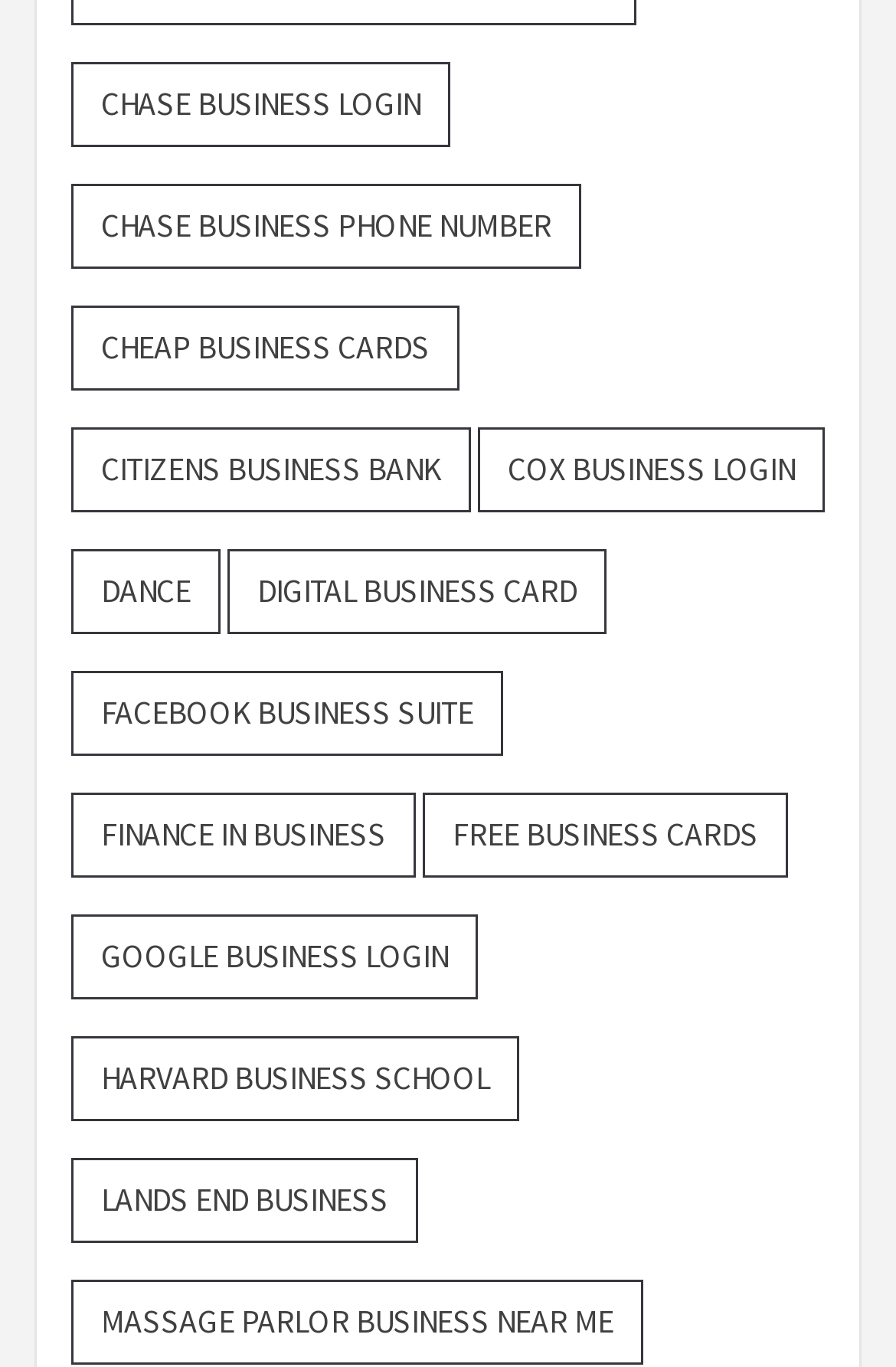What is the last link on the webpage?
Using the visual information from the image, give a one-word or short-phrase answer.

Massage Parlor Business Near Me